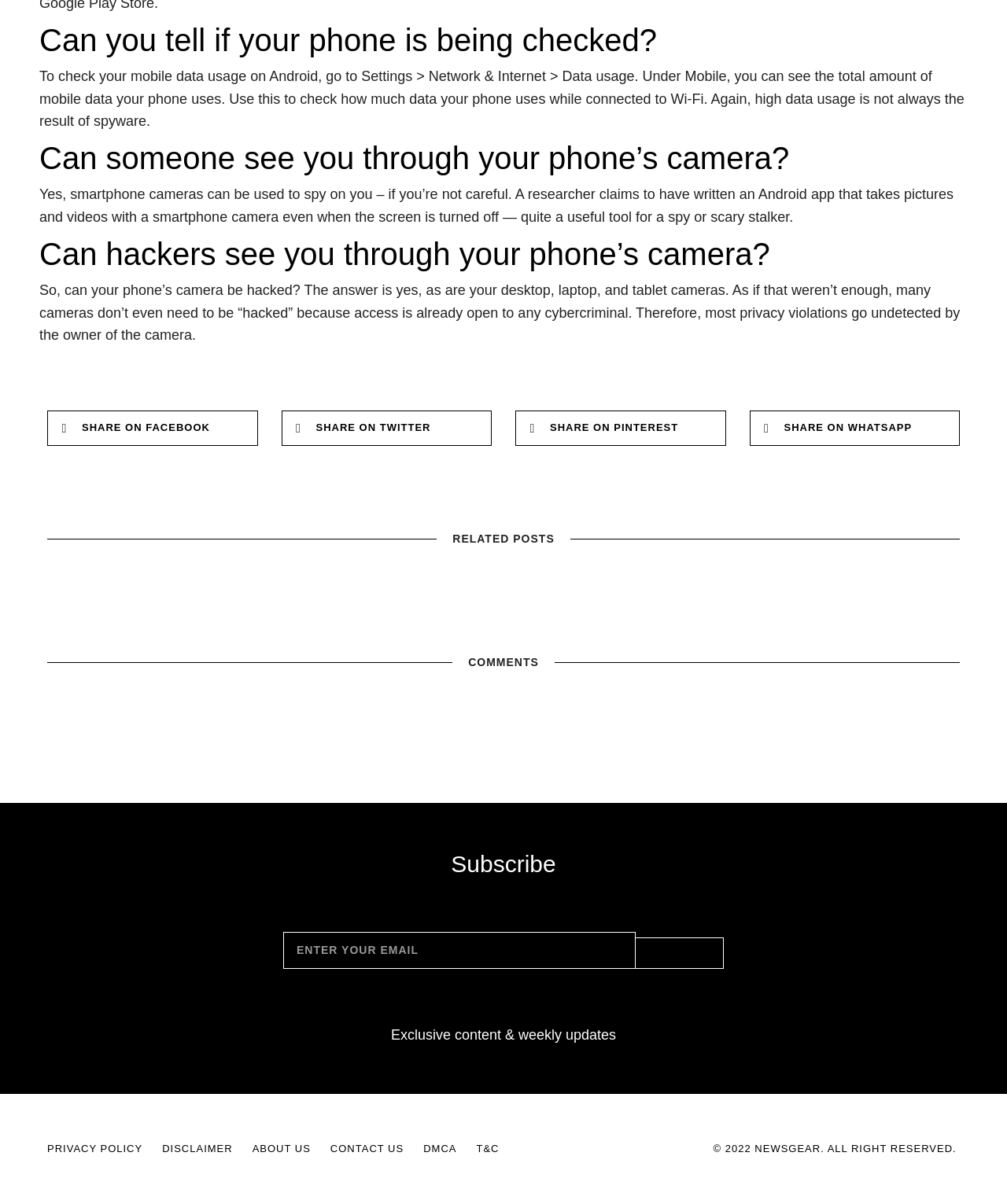Carefully observe the image and respond to the question with a detailed answer:
What is the purpose of the 'Share on facebook' button?

The 'Share on facebook' button is likely used to share the webpage's content on Facebook, allowing users to easily share the information with their friends and followers.